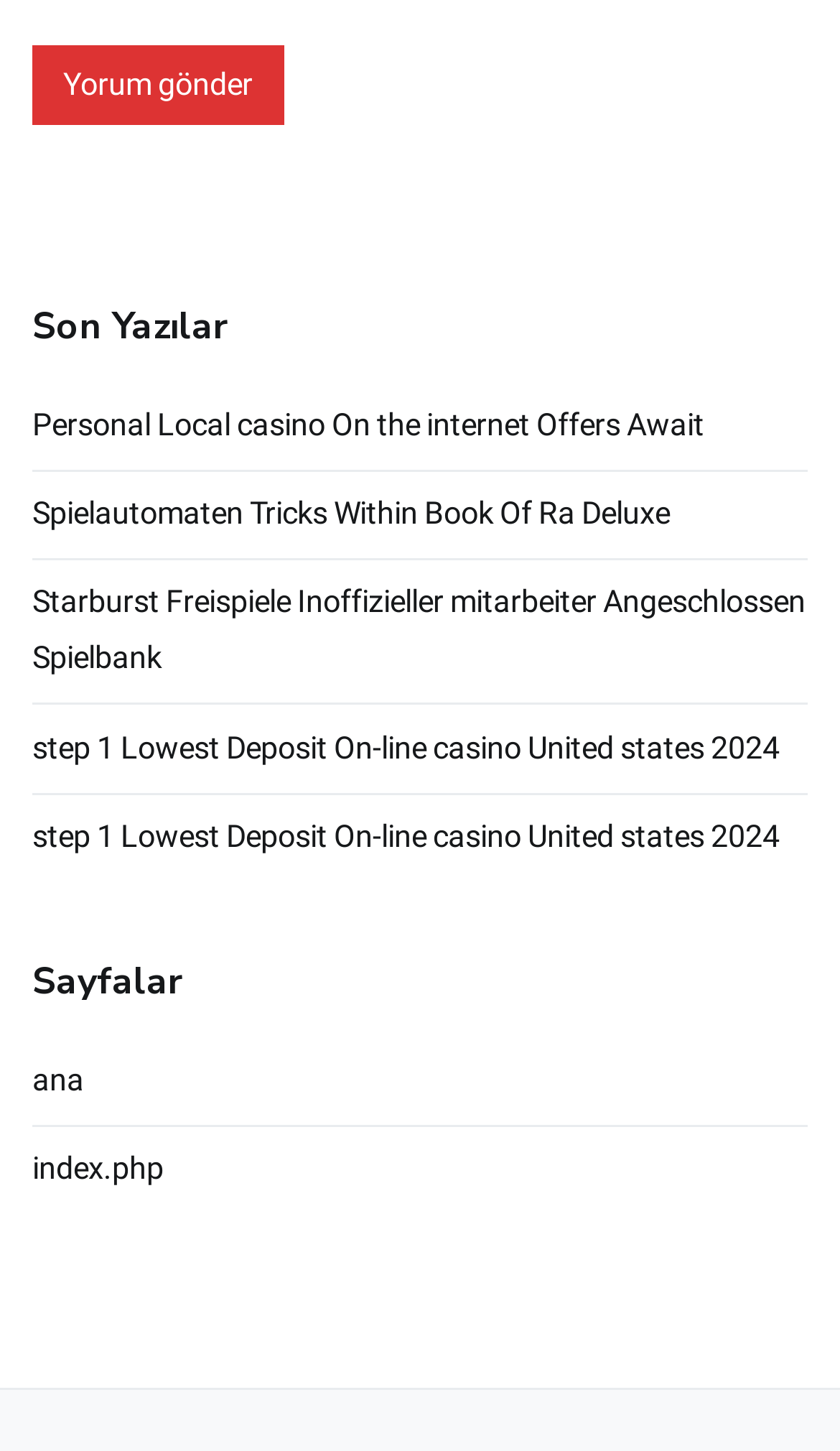Locate the bounding box coordinates of the clickable area needed to fulfill the instruction: "Explore the 'Sayfalar' section".

[0.038, 0.661, 0.962, 0.694]